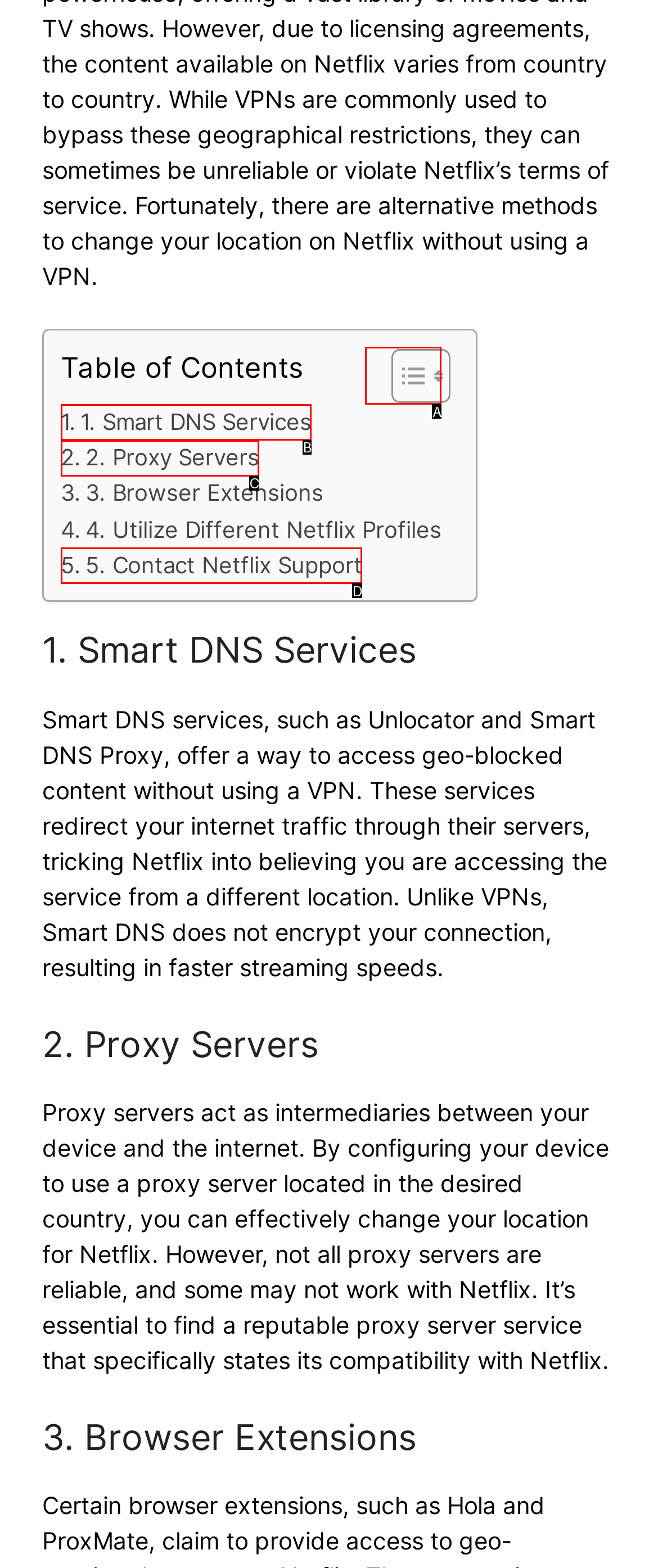Based on the provided element description: 2. Proxy Servers, identify the best matching HTML element. Respond with the corresponding letter from the options shown.

C